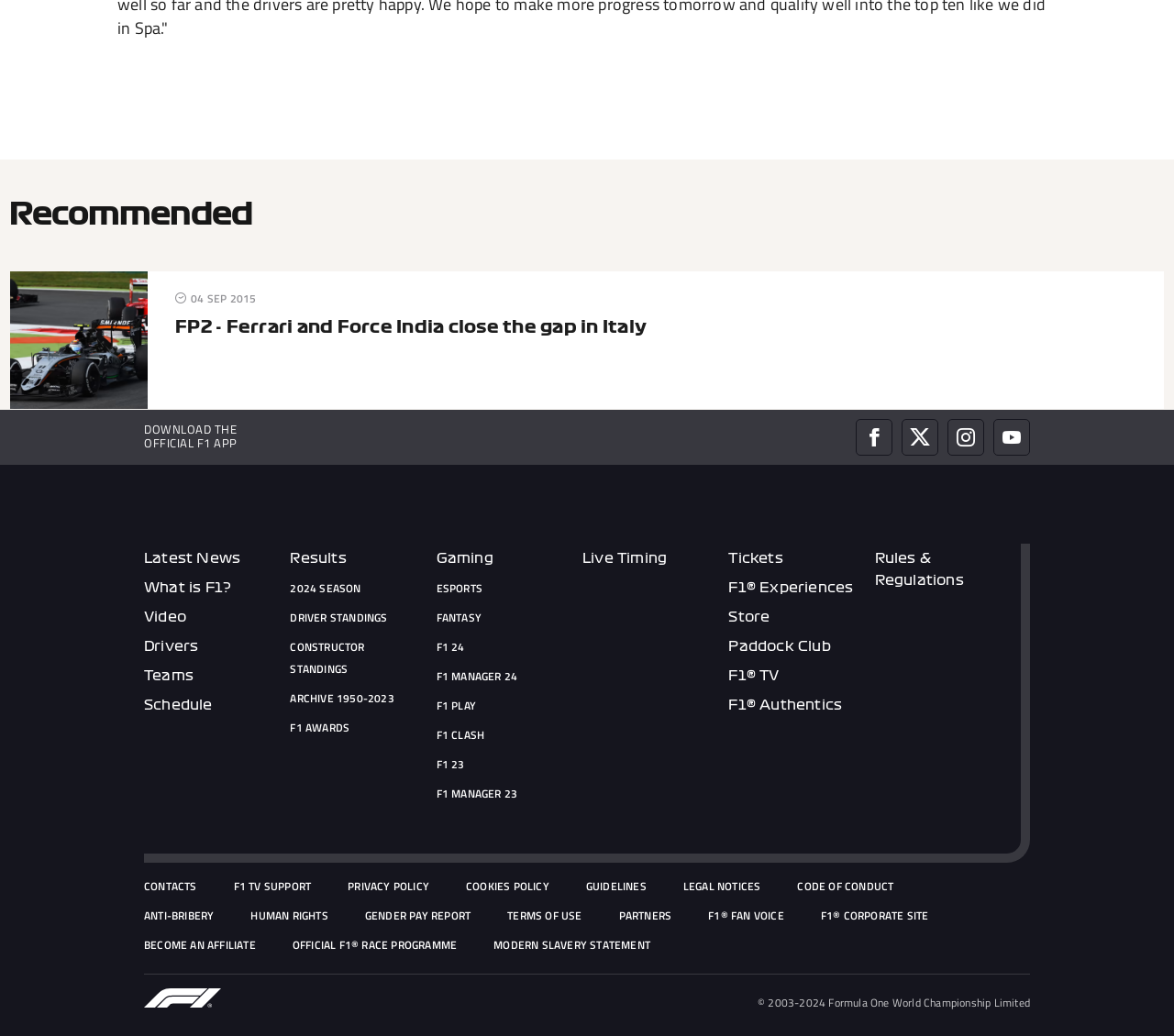What are the social media links available?
Based on the visual details in the image, please answer the question thoroughly.

The social media links are available in the contentinfo section, which includes Facebook, Twitter, Instagram, and YouTube.